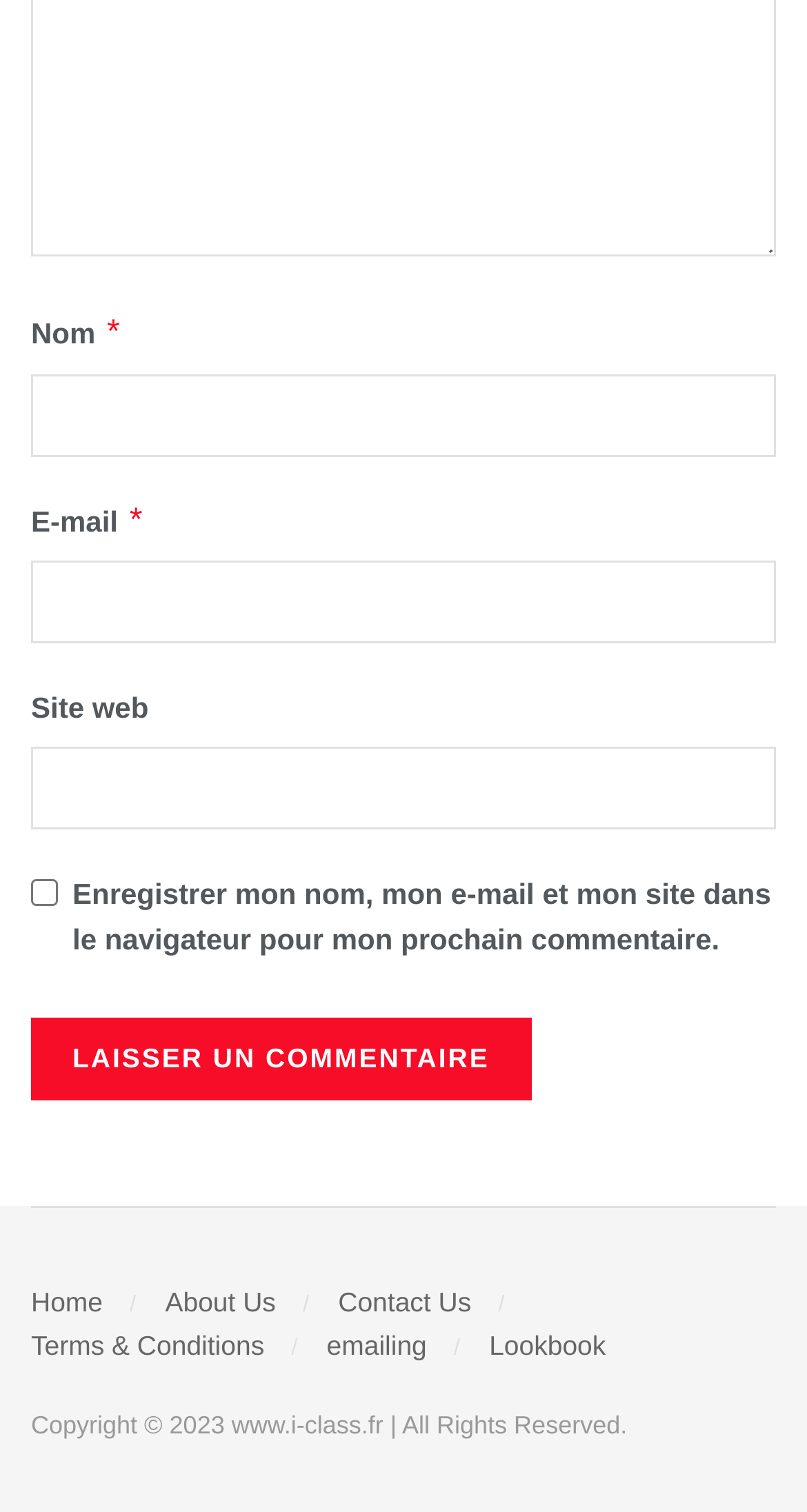Using the element description: "Electric vehicle coating", determine the bounding box coordinates. The coordinates should be in the format [left, top, right, bottom], with values between 0 and 1.

None